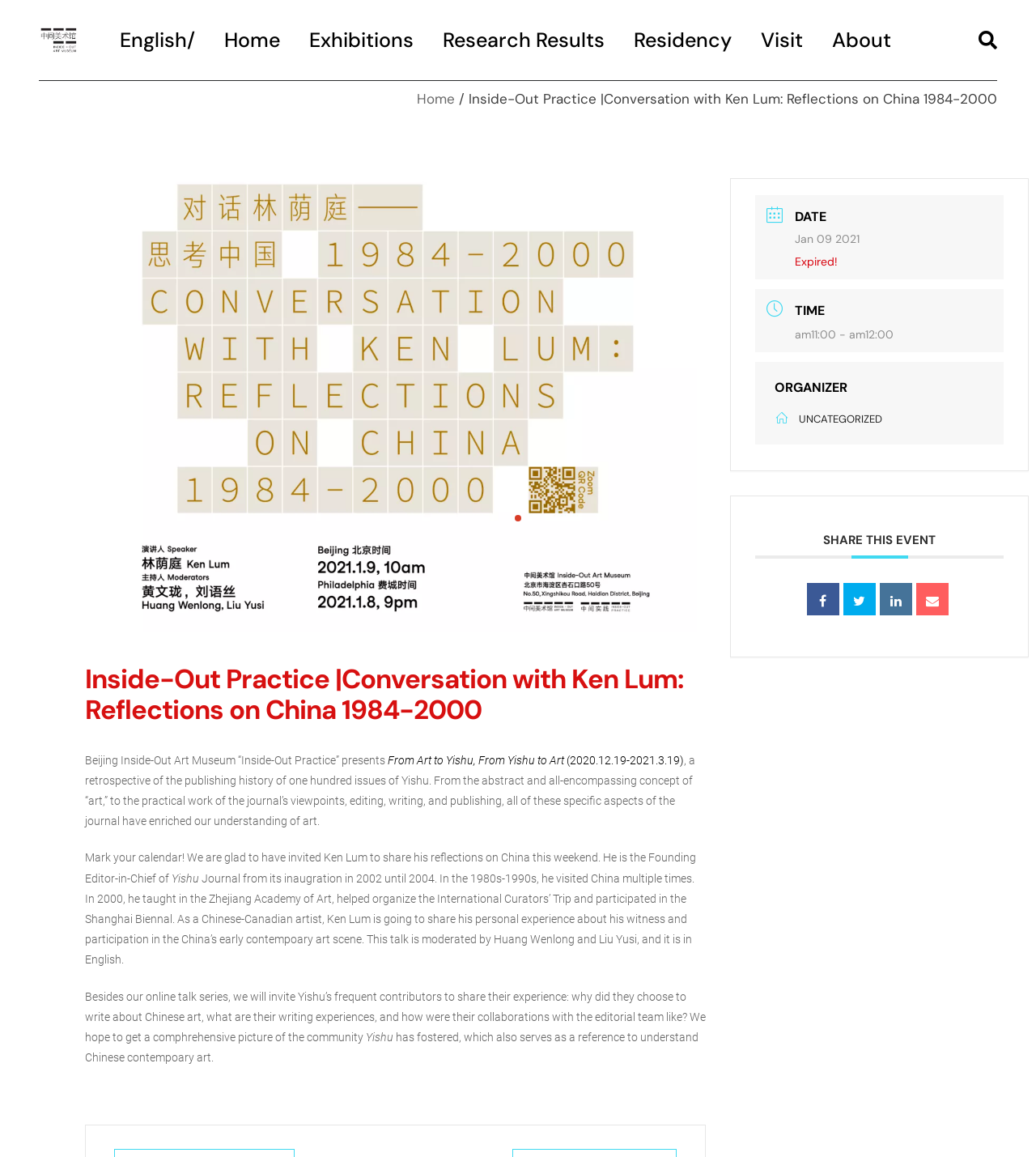Locate the bounding box coordinates of the element that should be clicked to execute the following instruction: "Click the logo".

[0.038, 0.0, 0.077, 0.07]